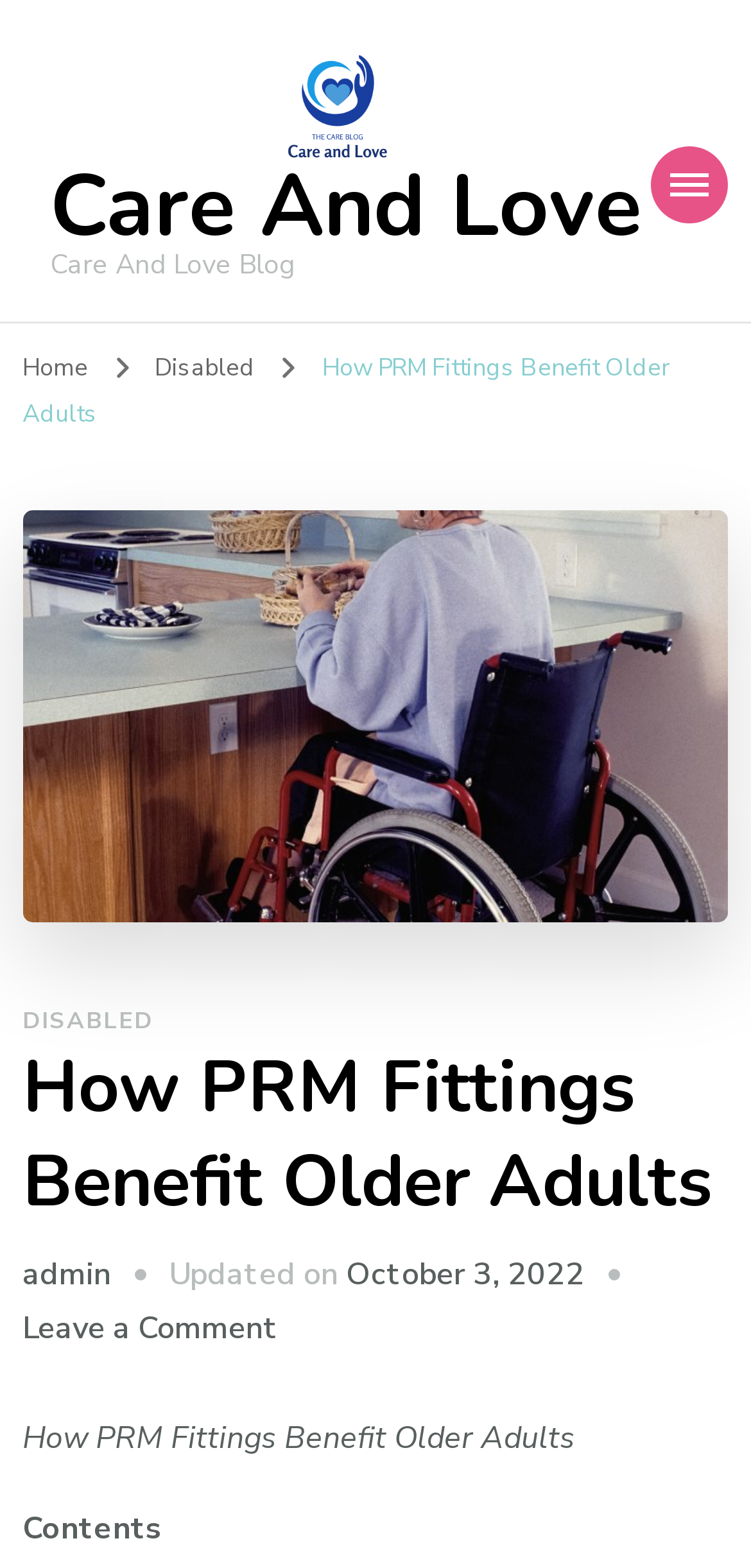Describe the webpage in detail, including text, images, and layout.

The webpage is about "How PRM Fittings Benefit Older Adults" and appears to be a blog post. At the top, there is a logo and a link to "Care And Love" on the left, and a mobile navigation button on the right. Below the logo, there is a horizontal menu with links to "Home", "Disabled", and the current page "How PRM Fittings Benefit Older Adults".

The main content of the page is a blog post with a large image at the top, taking up most of the width. The image is related to the topic of PRM fittings and older adults. Below the image, there is a heading with the same title as the page, followed by a link to "DISABLED" and a link to the author "admin". The post was updated on October 3, 2022, as indicated by a timestamp.

The blog post content is not explicitly described in the accessibility tree, but it likely contains text discussing the benefits of PRM fittings for older adults. At the bottom of the post, there is a link to "Leave a Comment" and a "Contents" section, which may provide an outline of the post's content.